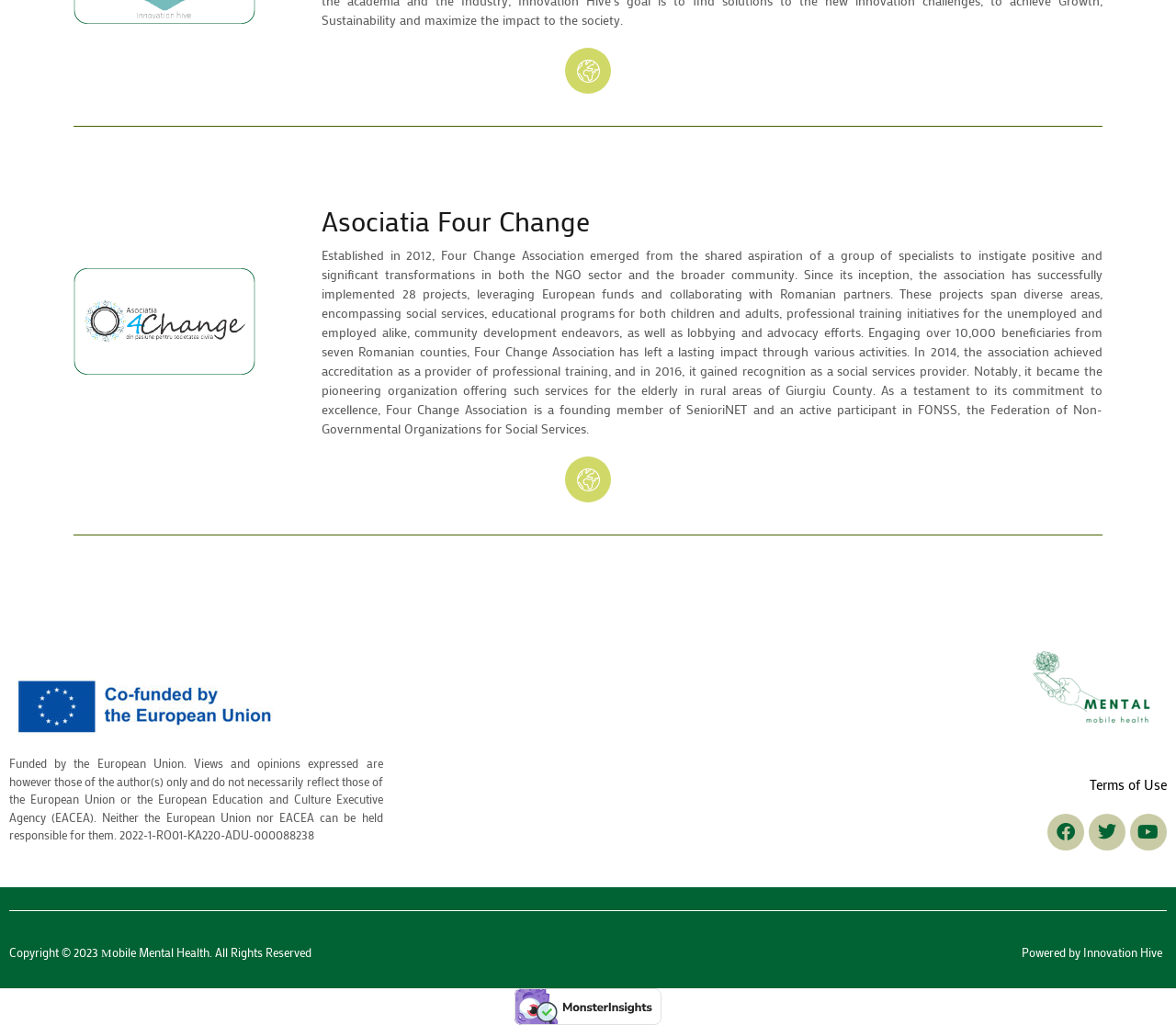Can you pinpoint the bounding box coordinates for the clickable element required for this instruction: "Click the Facebook link"? The coordinates should be four float numbers between 0 and 1, i.e., [left, top, right, bottom].

[0.891, 0.793, 0.922, 0.829]